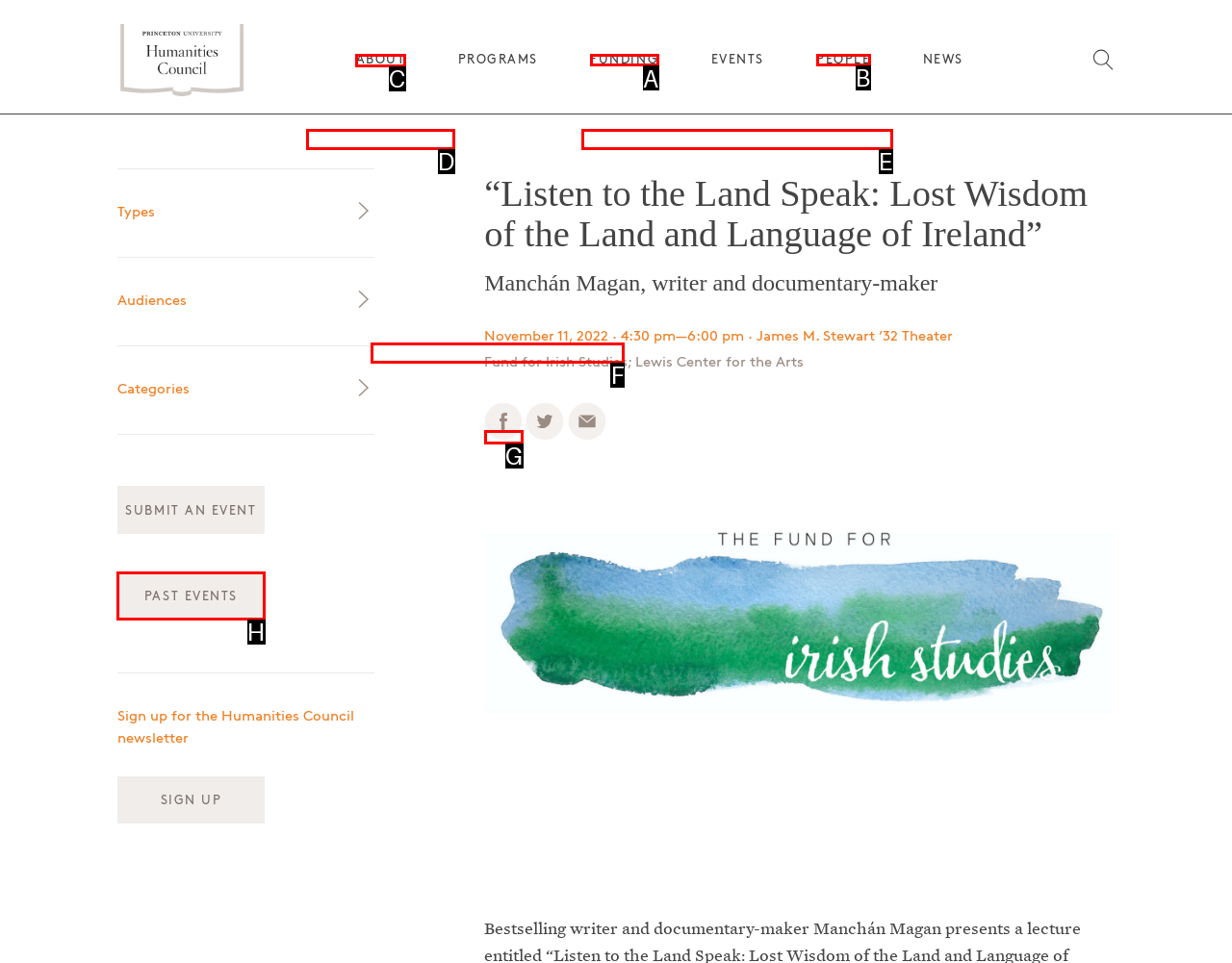Tell me which one HTML element I should click to complete the following task: View the ABOUT page Answer with the option's letter from the given choices directly.

C